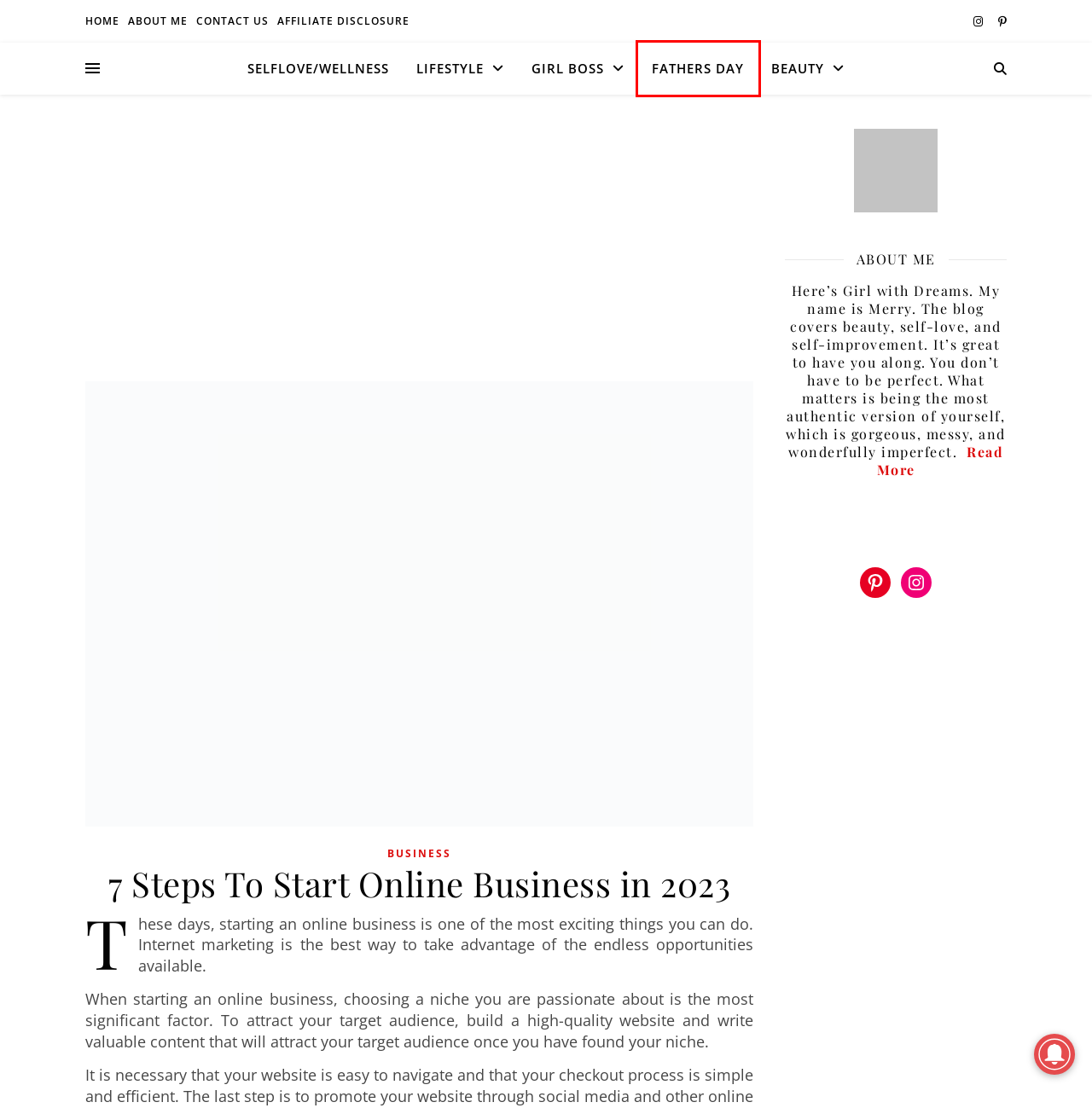Analyze the given webpage screenshot and identify the UI element within the red bounding box. Select the webpage description that best matches what you expect the new webpage to look like after clicking the element. Here are the candidates:
A. Beauty - Girlwithdreams
B. Selflove/Wellness - Girlwithdreams
C. About Me - Girlwithdreams
D. Lifestyle - Girlwithdreams
E. Business - Girlwithdreams
F. Fathers day - Girlwithdreams
G. Girl boss - Girlwithdreams
H. Affiliate Disclosure - Girlwithdreams

F